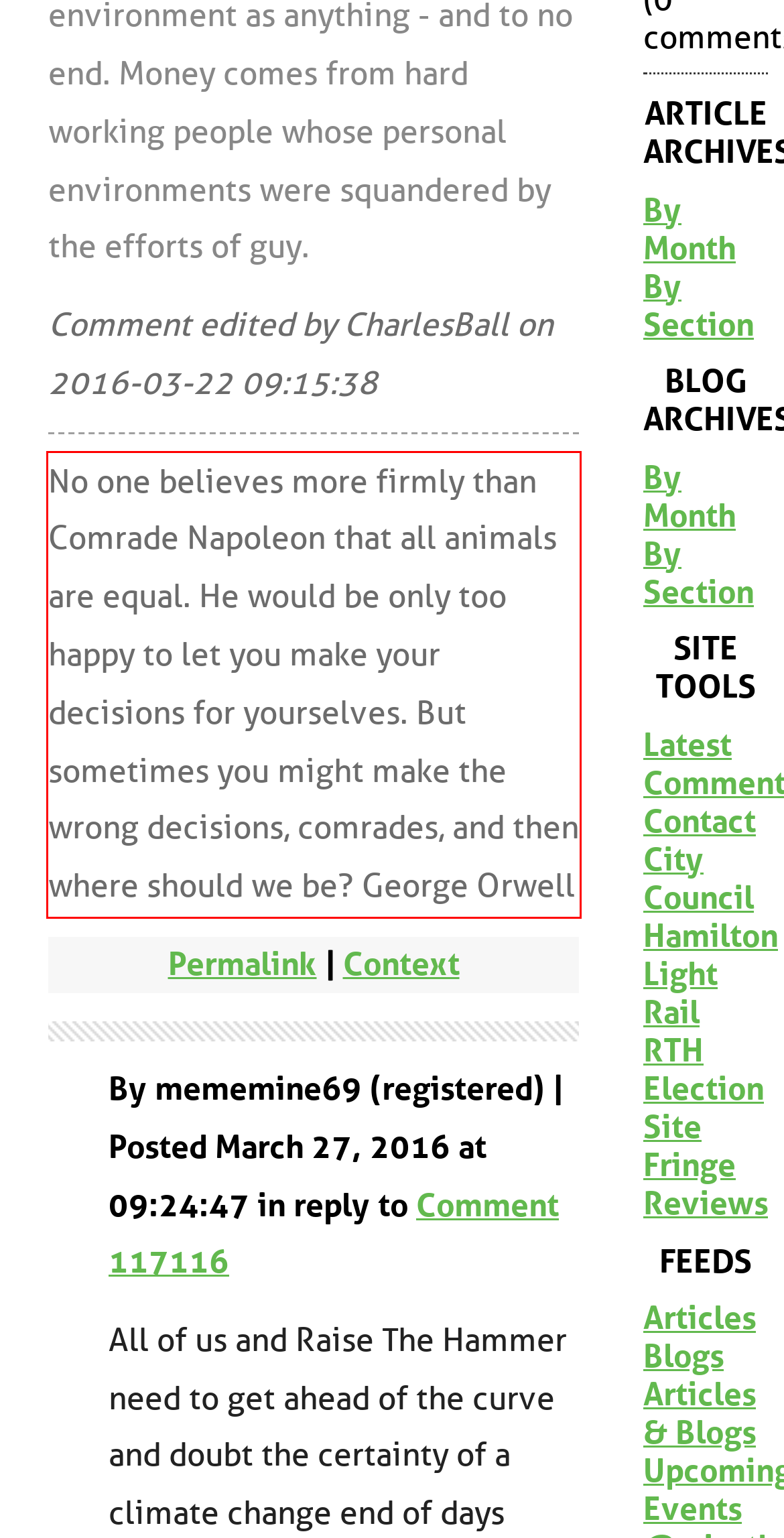The screenshot you have been given contains a UI element surrounded by a red rectangle. Use OCR to read and extract the text inside this red rectangle.

No one believes more firmly than Comrade Napoleon that all animals are equal. He would be only too happy to let you make your decisions for yourselves. But sometimes you might make the wrong decisions, comrades, and then where should we be? George Orwell